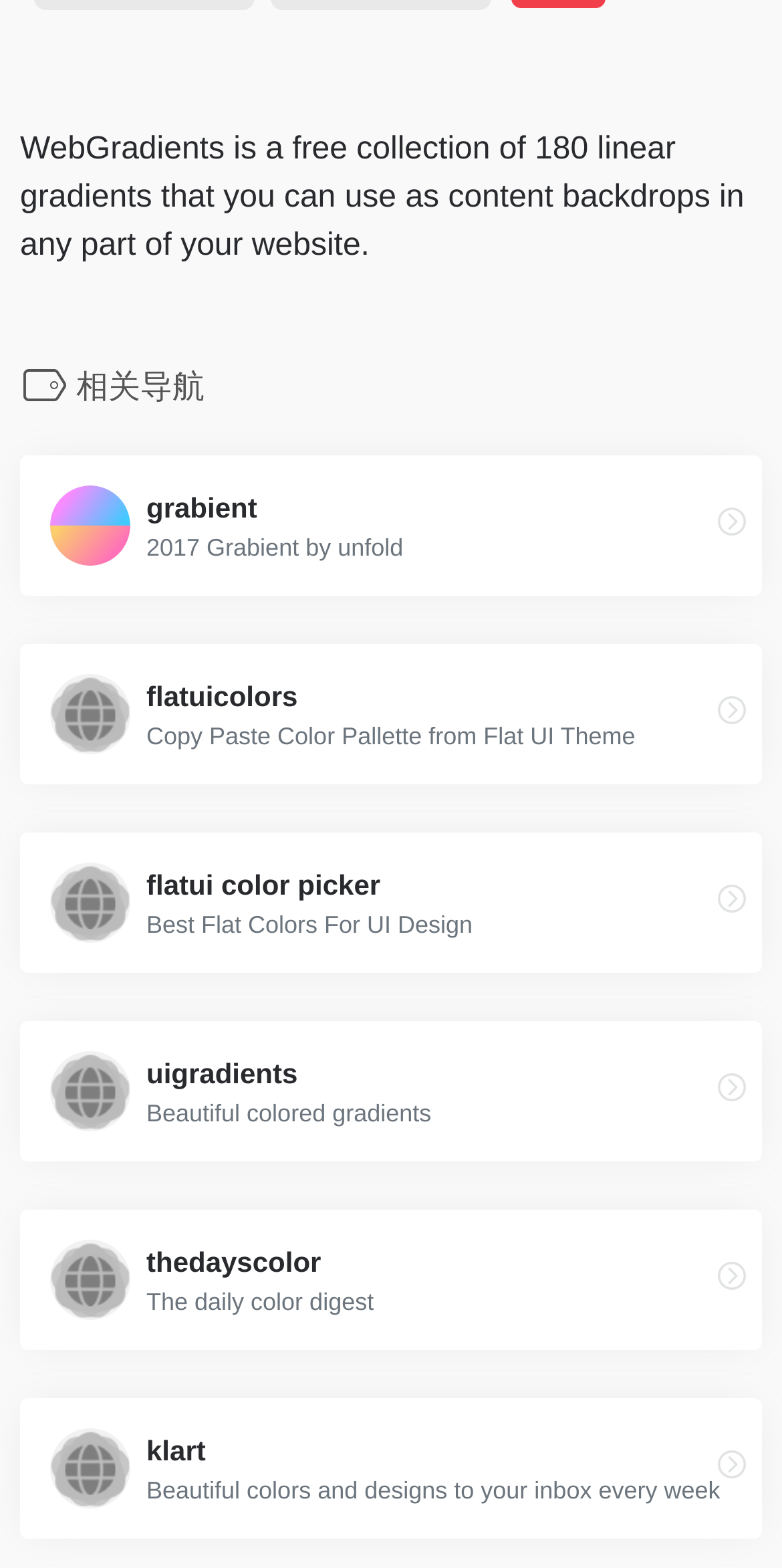Answer the following query with a single word or phrase:
What is the format of the gradients provided by WebGradients?

Linear